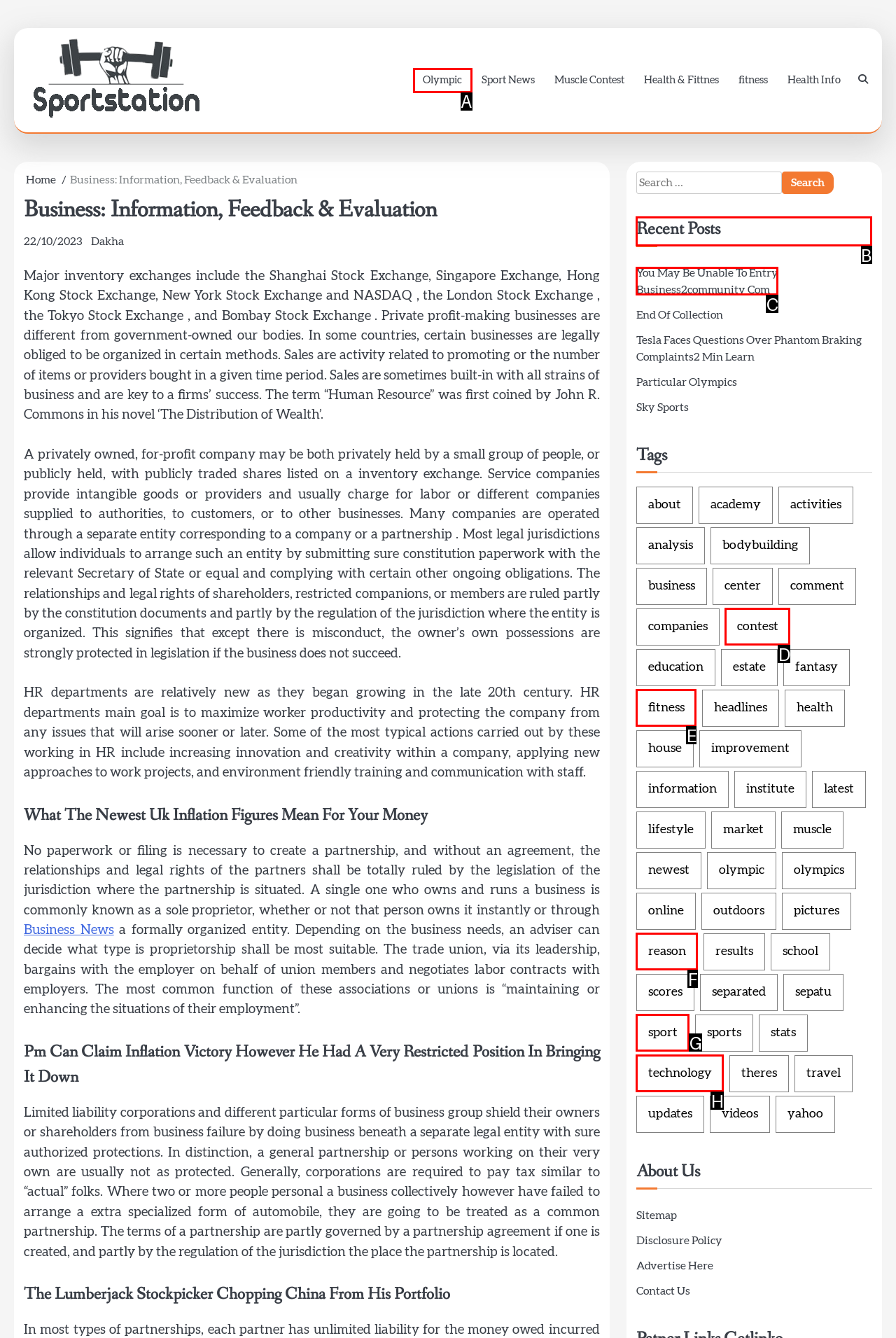Determine which UI element you should click to perform the task: Browse recent posts
Provide the letter of the correct option from the given choices directly.

B